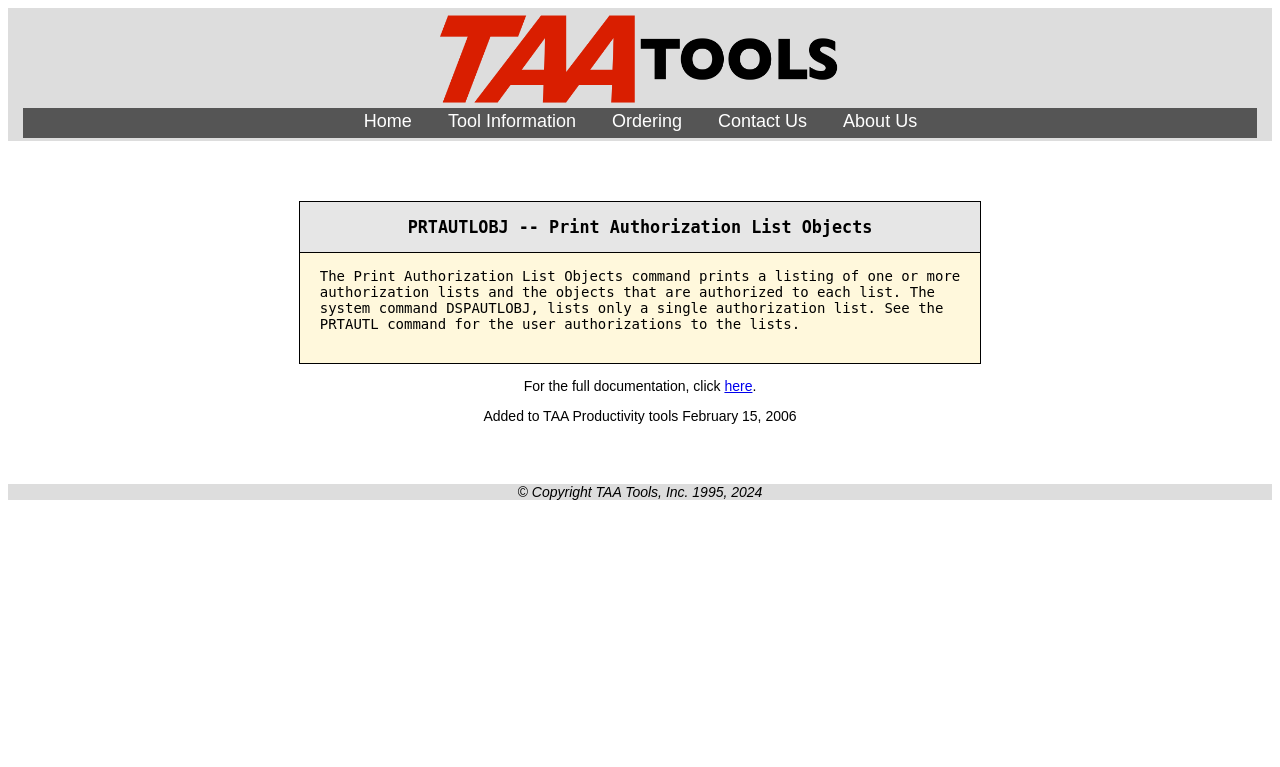When was this tool added to TAA Productivity tools?
Examine the image closely and answer the question with as much detail as possible.

The StaticText element contains the information that this tool was added to TAA Productivity tools on February 15, 2006.